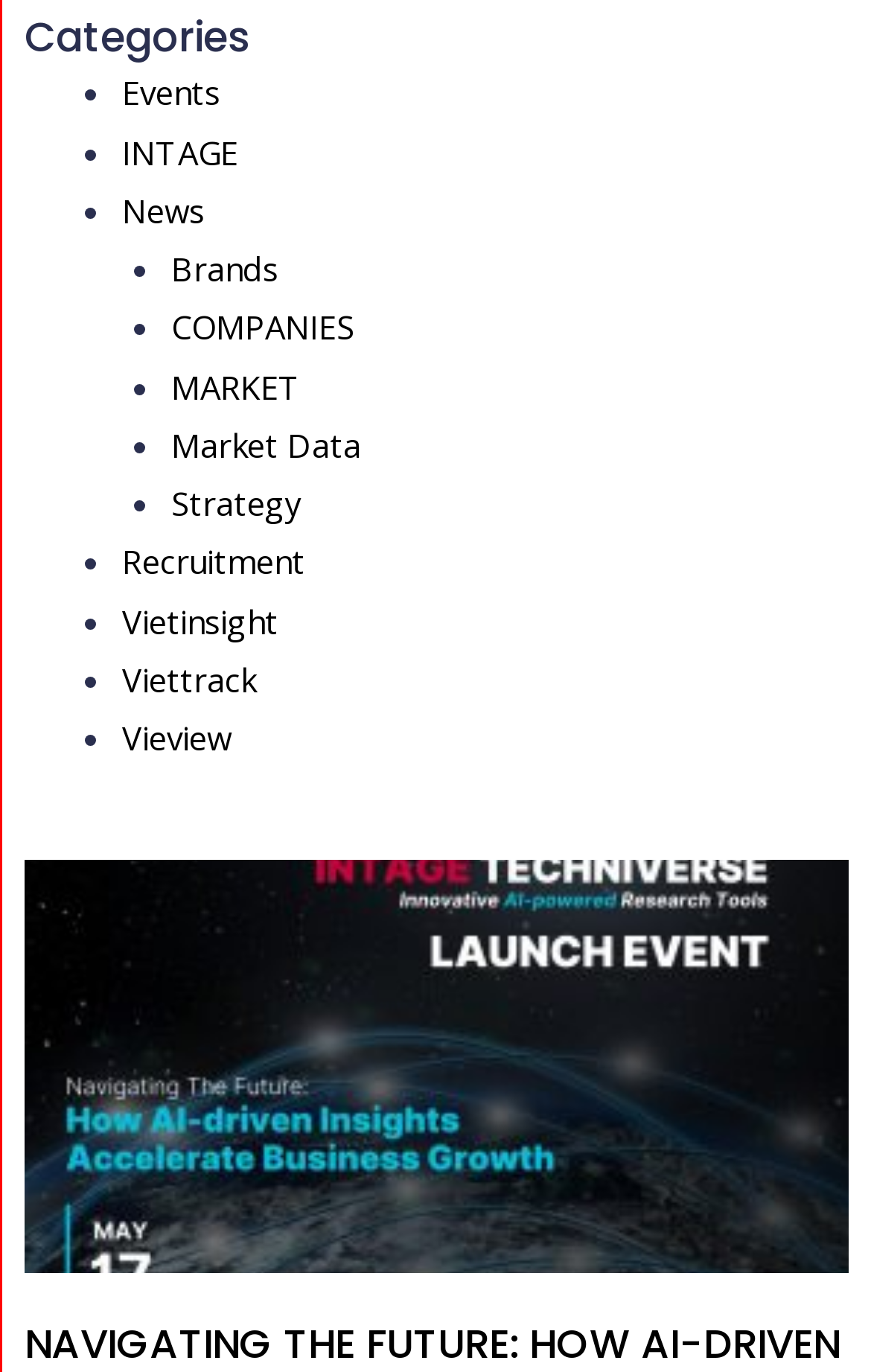Please locate the bounding box coordinates of the element's region that needs to be clicked to follow the instruction: "Browse Market Data". The bounding box coordinates should be provided as four float numbers between 0 and 1, i.e., [left, top, right, bottom].

[0.197, 0.307, 0.414, 0.34]